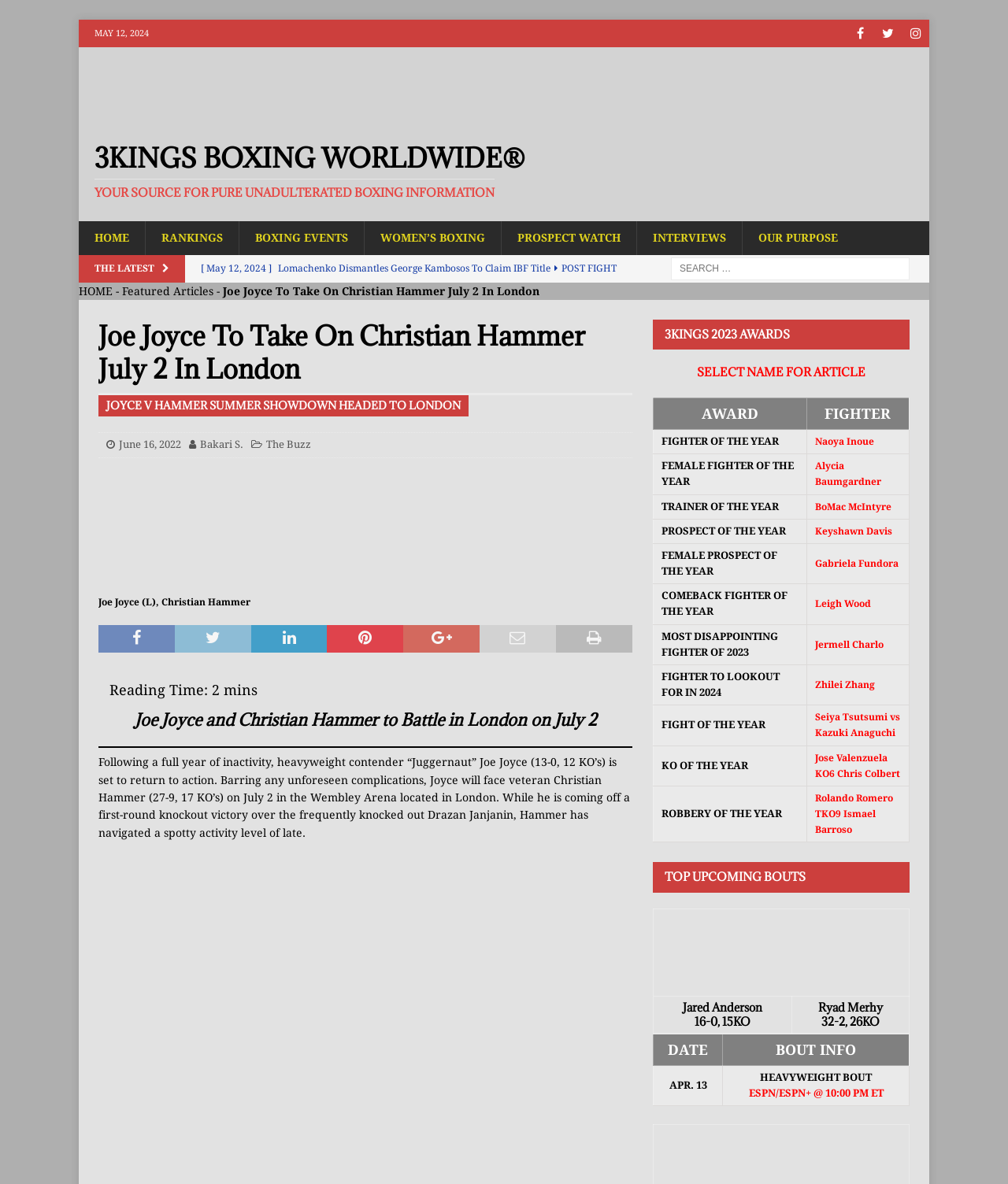What type of website is this?
Using the image as a reference, answer the question in detail.

Based on the content of the webpage, including the title 'Joe Joyce To Take On Christian Hammer July 2 In London' and the various articles and links related to boxing, it can be inferred that this is a boxing news website.